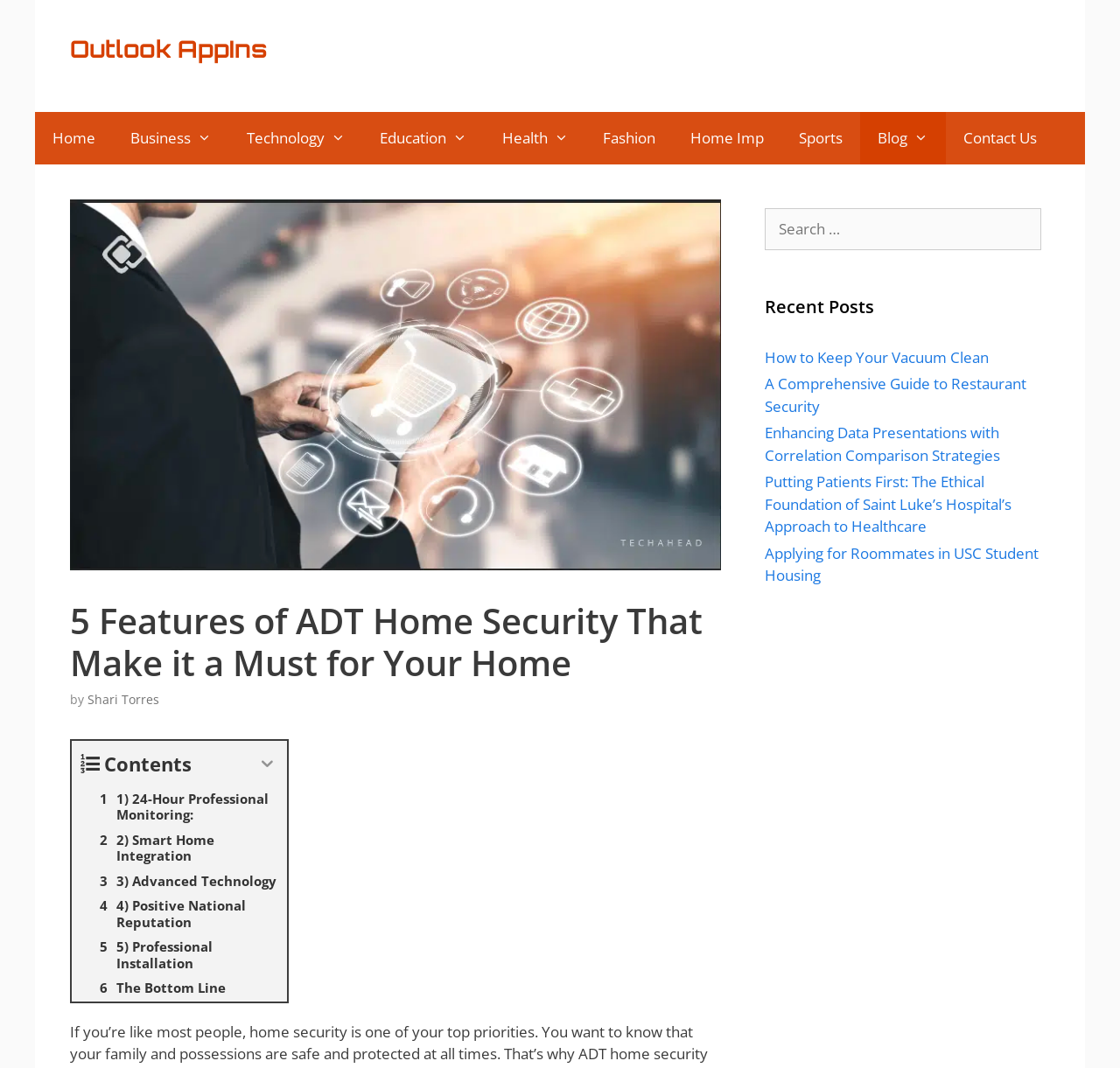How many features of ADT Home Security are mentioned in the article?
Please respond to the question with a detailed and well-explained answer.

I counted the number of links in the article that start with a number, such as '1) 24-Hour Professional Monitoring:', '2) Smart Home Integration', and so on, and found that there are 5 features mentioned.